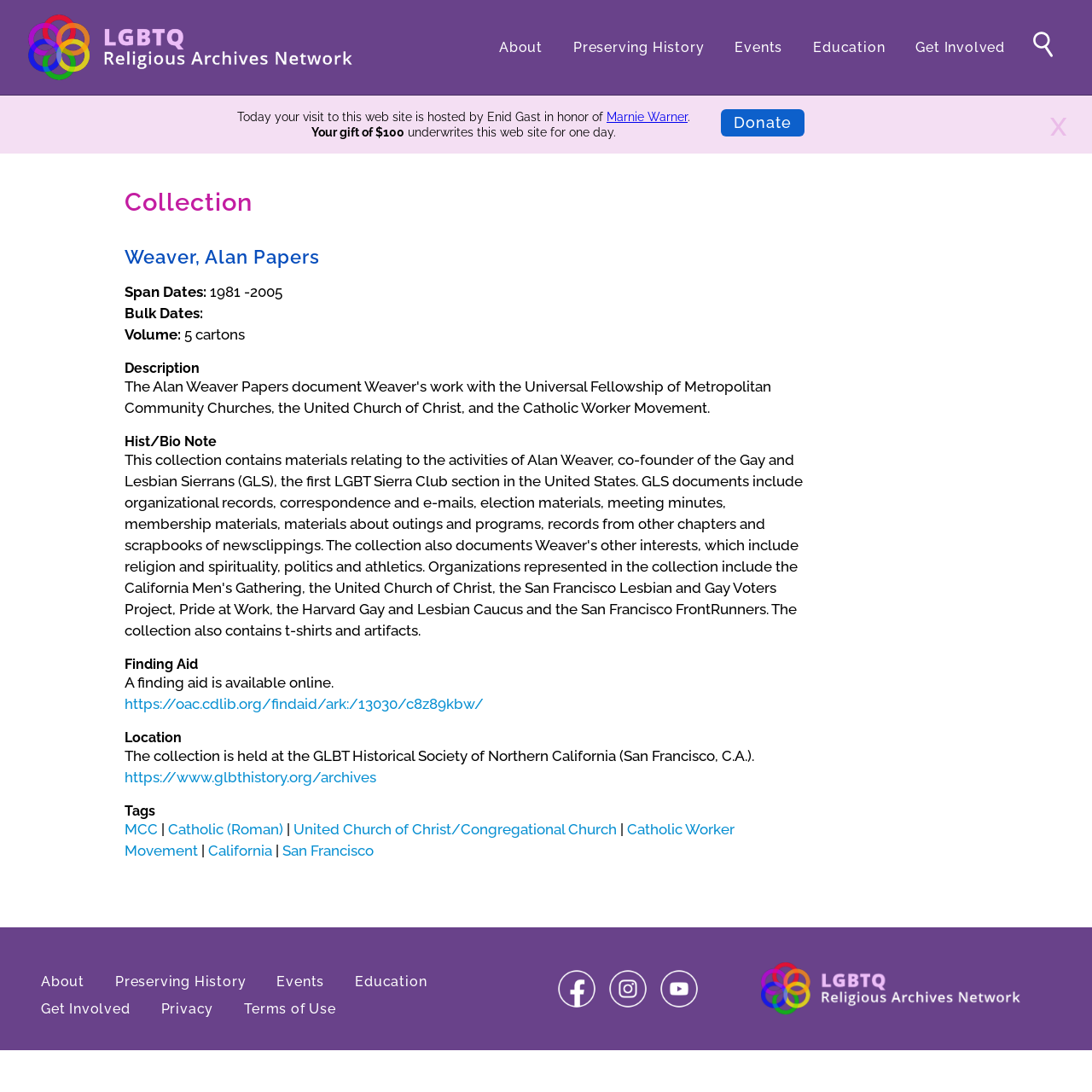Indicate the bounding box coordinates of the element that needs to be clicked to satisfy the following instruction: "Search for something". The coordinates should be four float numbers between 0 and 1, i.e., [left, top, right, bottom].

[0.94, 0.025, 0.971, 0.056]